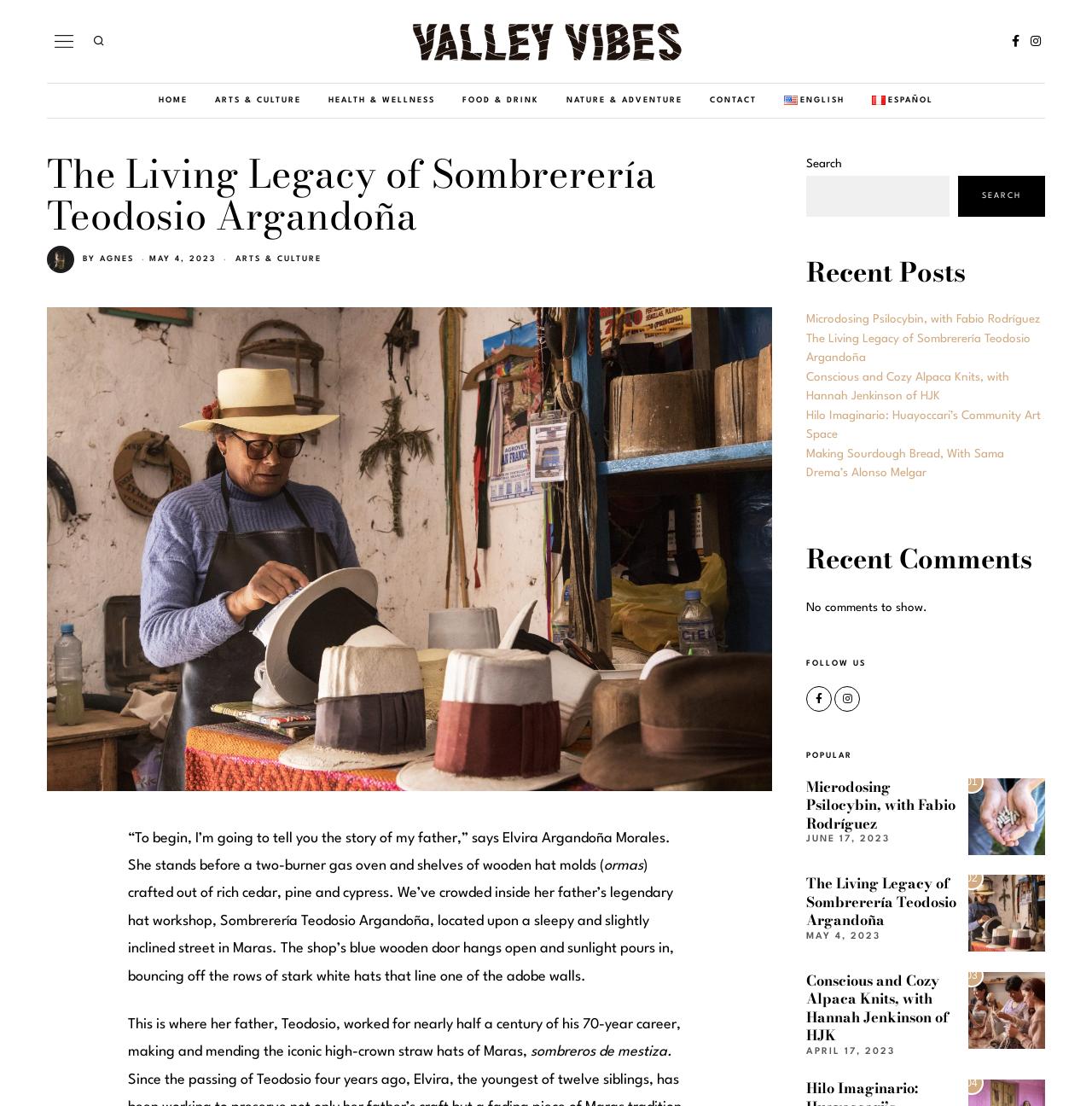Specify the bounding box coordinates of the area to click in order to execute this command: 'Read the article about Microdosing Psilocybin'. The coordinates should consist of four float numbers ranging from 0 to 1, and should be formatted as [left, top, right, bottom].

[0.738, 0.283, 0.952, 0.294]